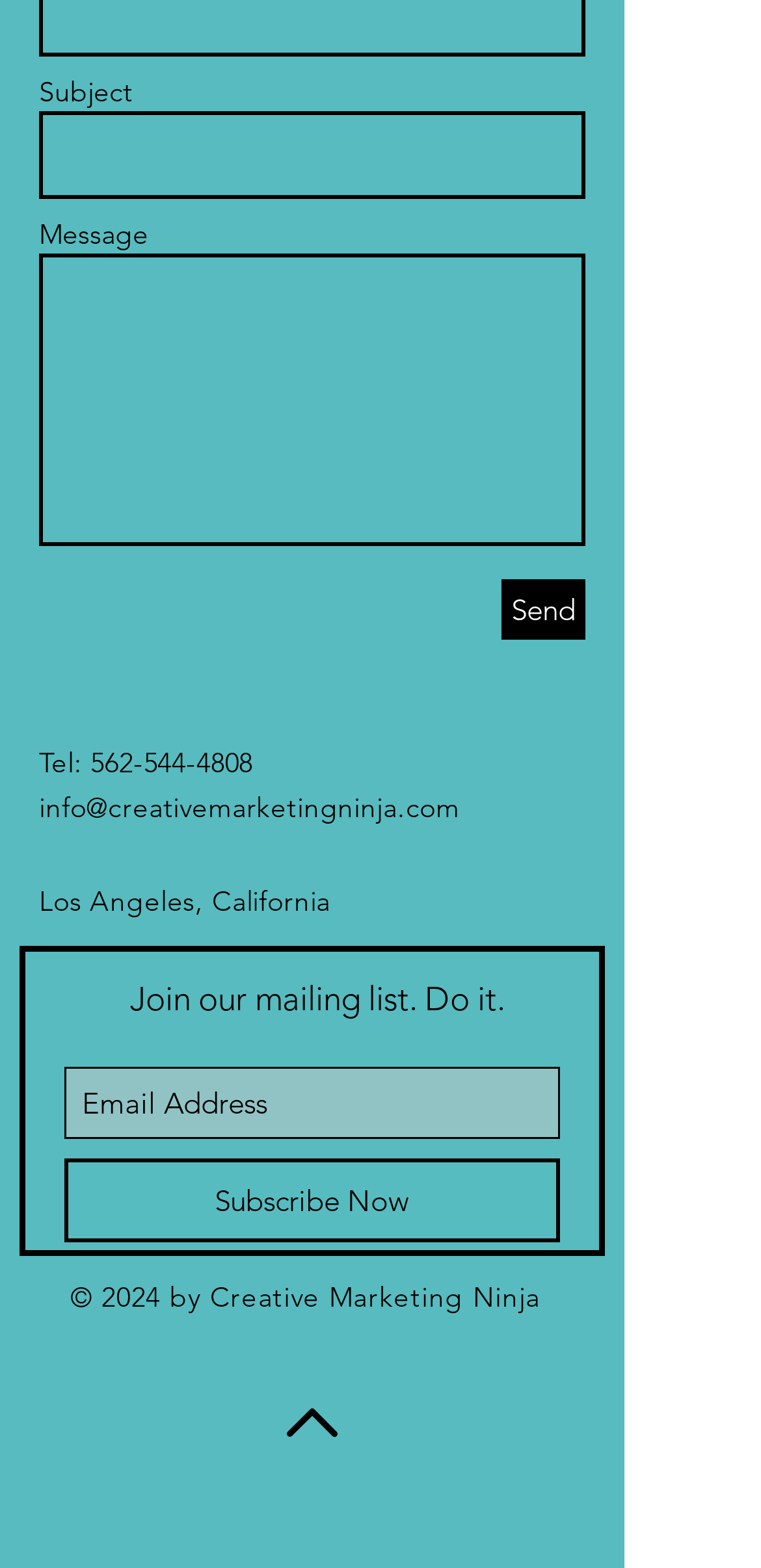How many social media platforms are listed?
Could you answer the question in a detailed manner, providing as much information as possible?

The social media platforms are listed in the 'Social Bar' section, which contains two links: 'Facebook - Black Circle' and 'Instagram - Black Circle'. Therefore, there are two social media platforms listed.